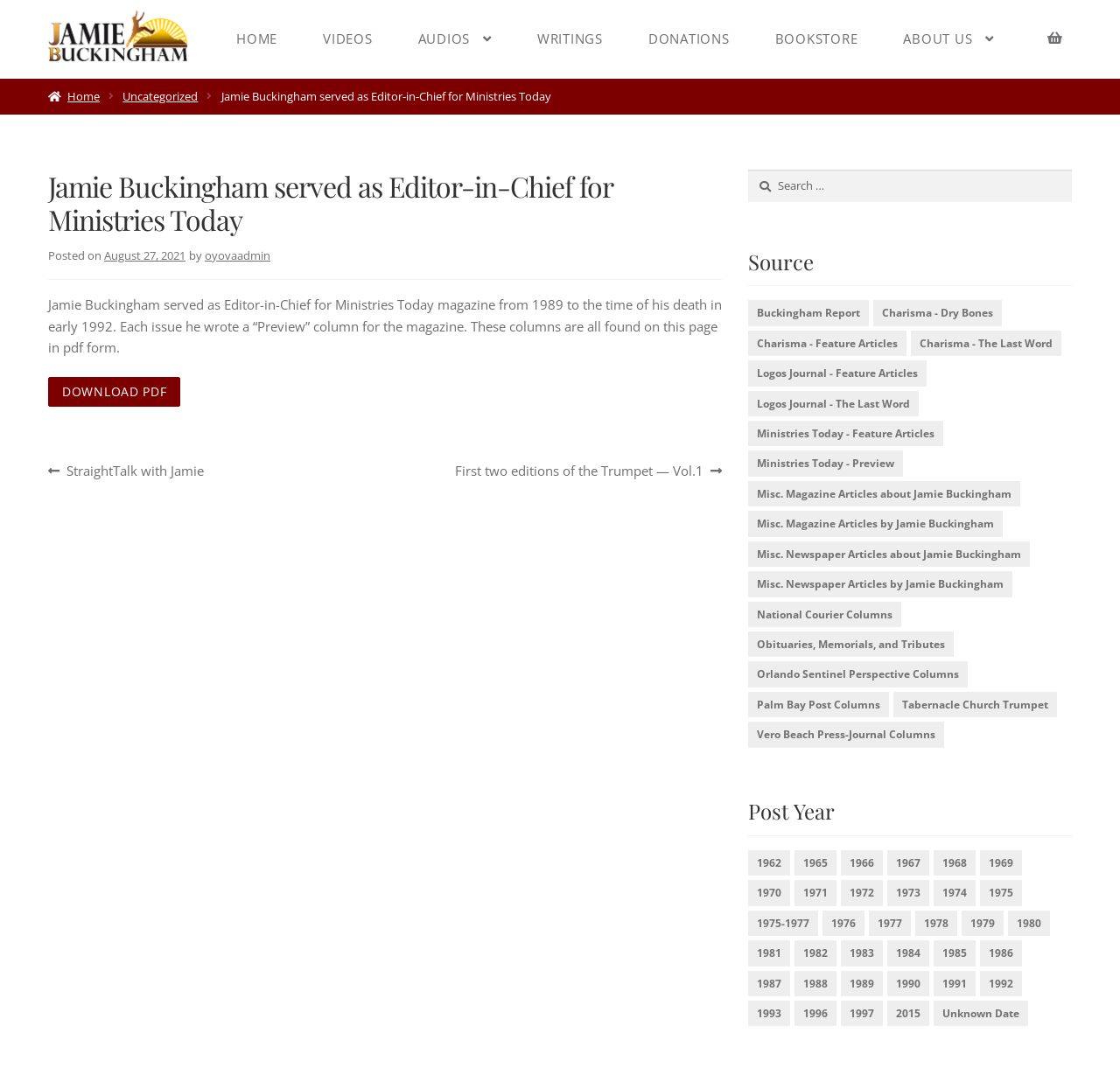Explain the contents of the webpage comprehensively.

This webpage is dedicated to Jamie Buckingham, a former Editor-in-Chief of Ministries Today magazine. At the top of the page, there are two "Skip to" links, followed by a logo and a navigation menu with links to various sections of the website, including "HOME", "VIDEOS", "AUDIOS", "WRITINGS", "DONATIONS", "BOOKSTORE", and "ABOUT US". 

Below the navigation menu, there is a breadcrumbs navigation section, which shows the current page's location within the website's hierarchy. The main content of the page is an article about Jamie Buckingham, with a heading that matches the title of the webpage. The article is divided into sections, with a brief introduction, followed by a paragraph of text that describes Jamie Buckingham's role as Editor-in-Chief of Ministries Today magazine. 

There is a "DOWNLOAD PDF" link below the introductory text, which allows users to download the "Preview" columns written by Jamie Buckingham in PDF format. The article also features a "Post navigation" section, which provides links to previous and next posts.

On the right side of the page, there is a search box, followed by a list of links to various sources, including "Buckingham Report", "Charisma", "Logos Journal", and "Ministries Today", among others. These links are categorized by type, with some links leading to feature articles, and others leading to specific columns or publications. 

Below the list of sources, there is a section that allows users to filter the content by year, with links to articles and columns published between 1962 and 1986.